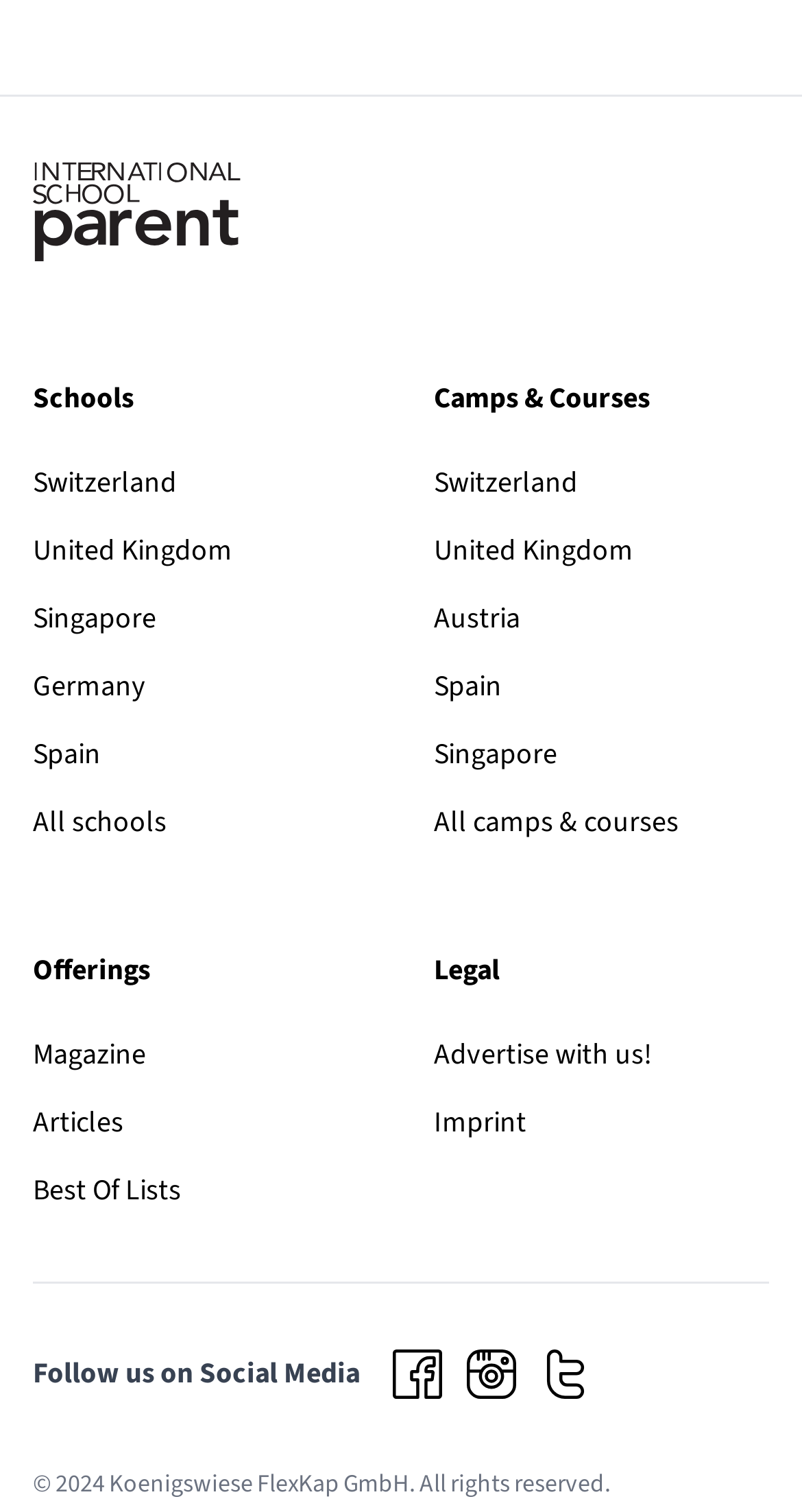Locate the bounding box coordinates of the element that should be clicked to execute the following instruction: "Read articles".

[0.041, 0.729, 0.154, 0.756]